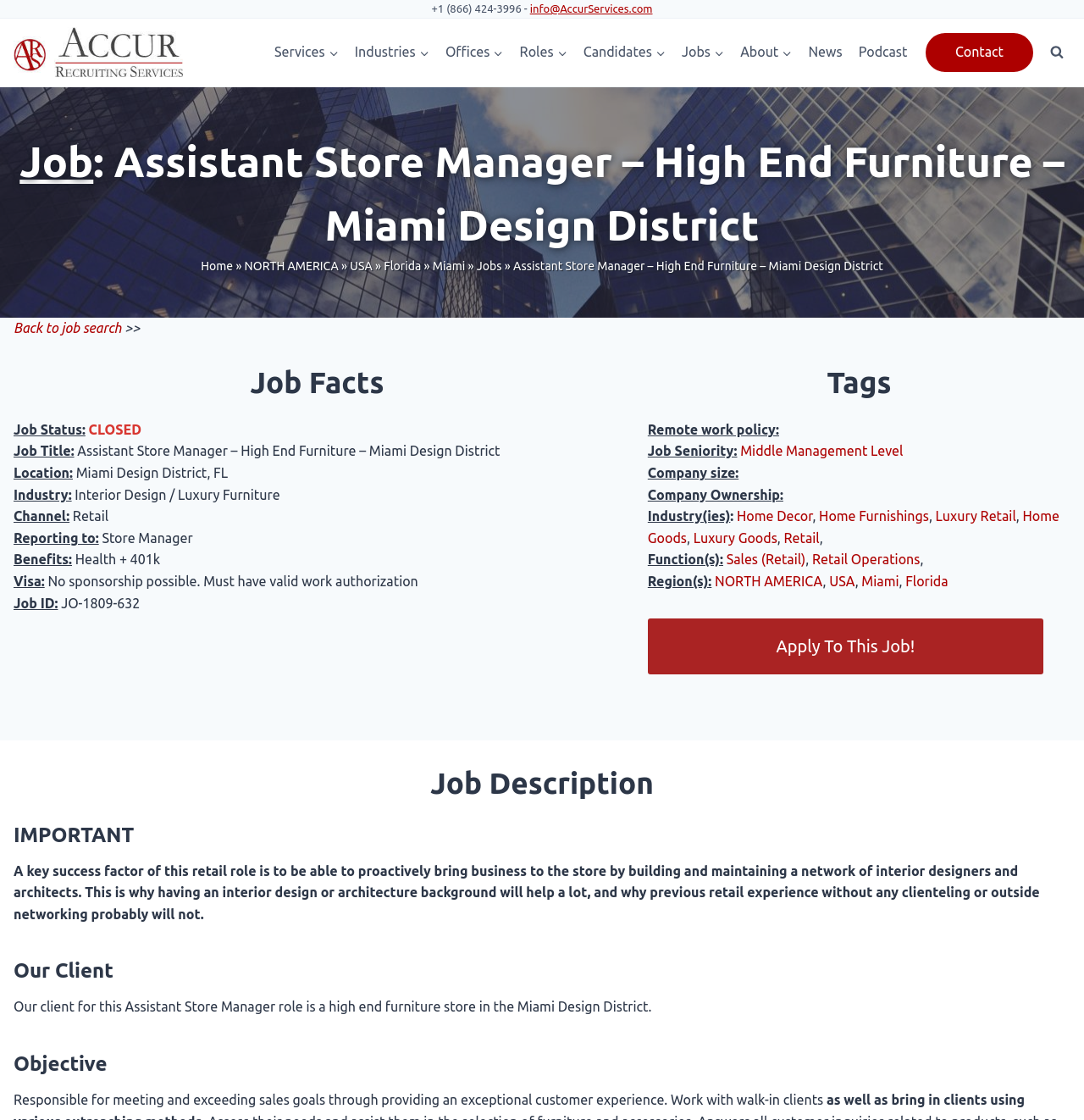What is the phone number of ACCUR Recruiting Services?
Please provide a comprehensive answer based on the visual information in the image.

I found the phone number by looking at the top of the webpage, where it says '+1 (866) 424-3996' next to the email address 'info@AccurServices.com'.